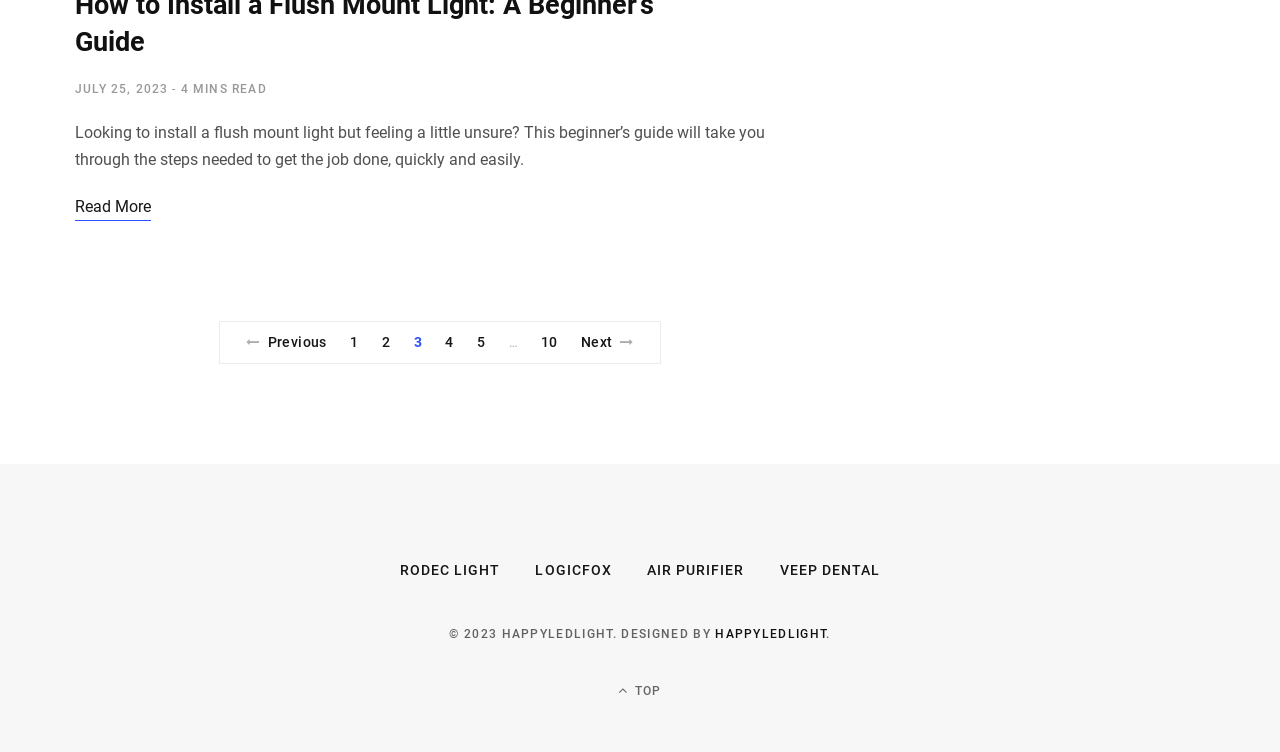With reference to the image, please provide a detailed answer to the following question: What is the date mentioned at the top of the page?

The date is mentioned at the top of the page, inside a link element with a bounding box of [0.059, 0.109, 0.132, 0.128]. It is written in the format 'MONTH DAY, YEAR'.